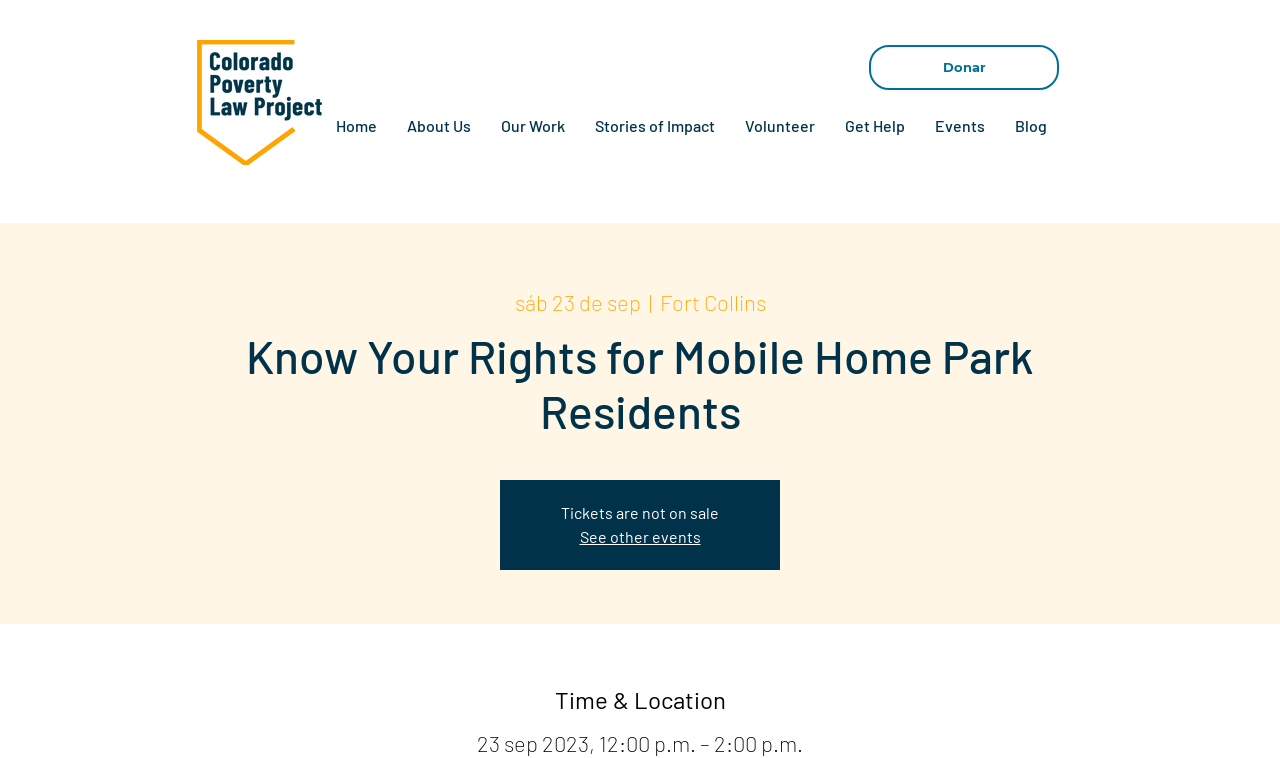What is the location of the event?
Please ensure your answer to the question is detailed and covers all necessary aspects.

I determined the answer by looking at the section 'Time & Location' on the webpage, where I saw the text 'sáb 23 de sep | Fort Collins'. This suggests that the event is taking place in Fort Collins.